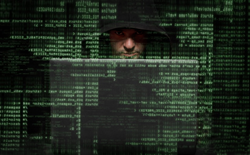Answer the question below with a single word or a brief phrase: 
What does the background of the image represent?

Abstract digital code